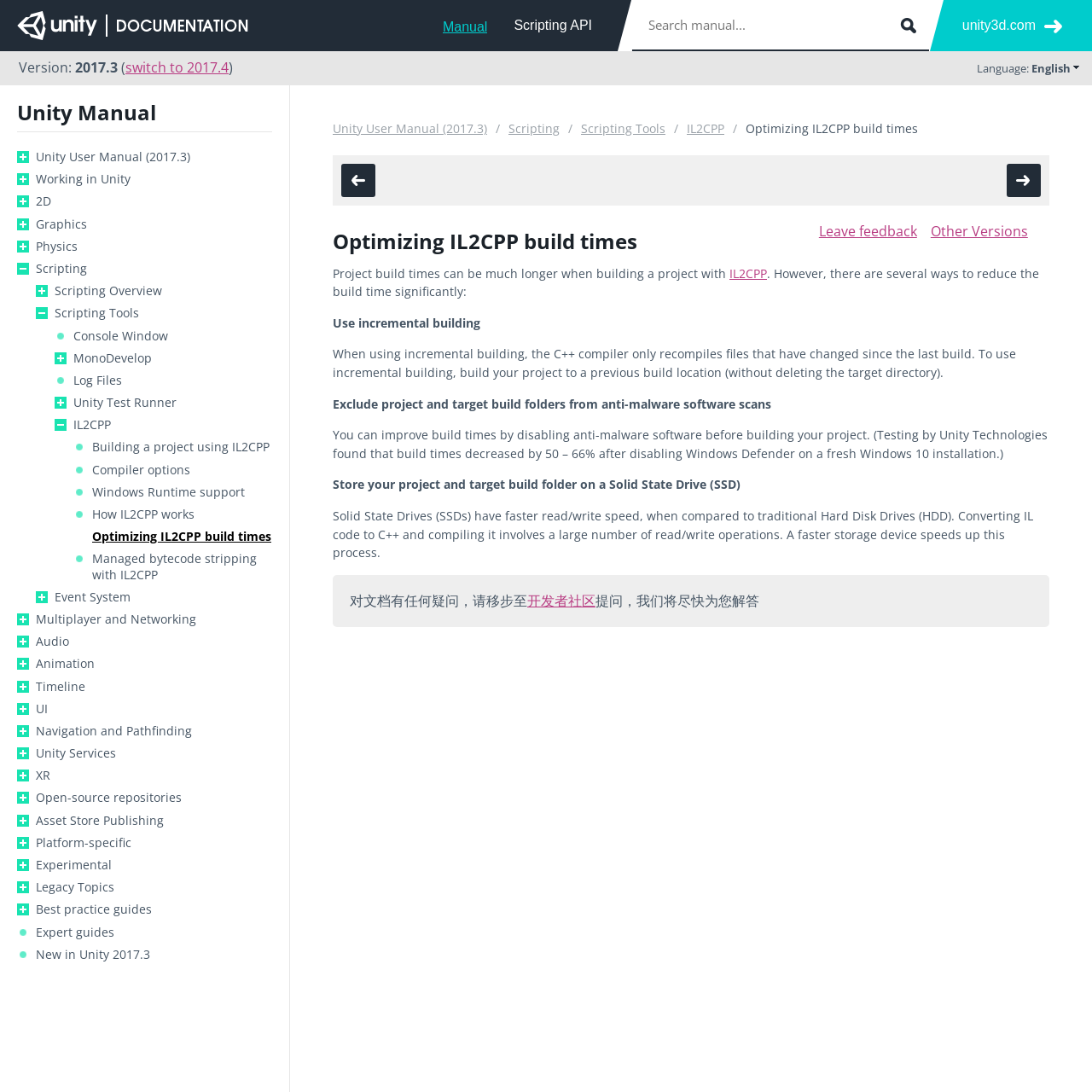What is the benefit of storing the project and target build folder on a Solid State Drive (SSD)? Examine the screenshot and reply using just one word or a brief phrase.

Faster read/write speed